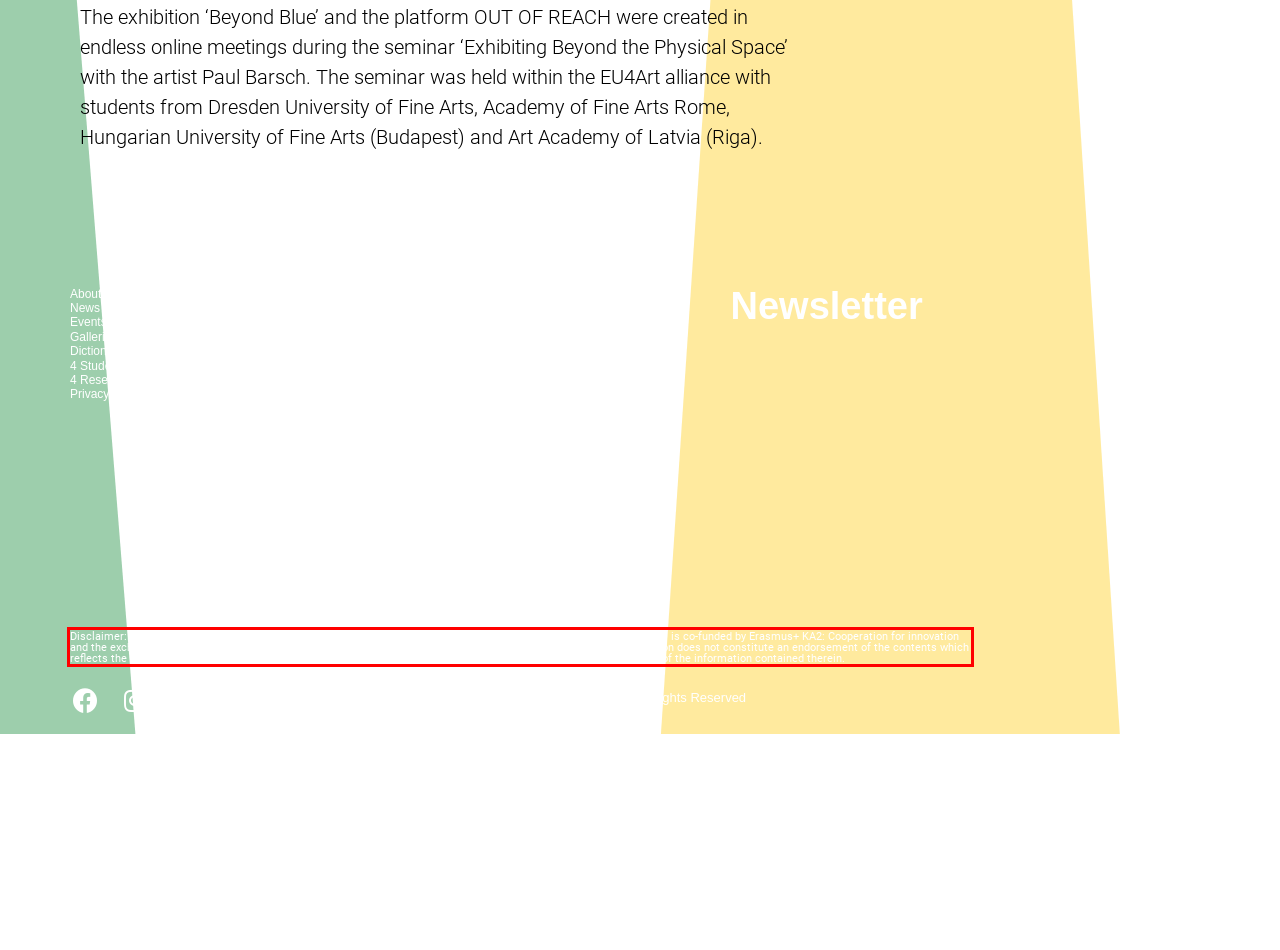Please identify and extract the text content from the UI element encased in a red bounding box on the provided webpage screenshot.

Disclaimer: Alliance For Common Fine Arts Curriculum EU4ART project (No 612518-EPP-1-2019-1-HU-EPPKA2-EUR-UNIV) is co-funded by Erasmus+ KA2: Cooperation for innovation and the exchange of good practices programme. The European Commission support for the production of this publication does not constitute an endorsement of the contents which reflects the views only of the authors, and the Commission cannot be held responsible for any use which may be made of the information contained therein.